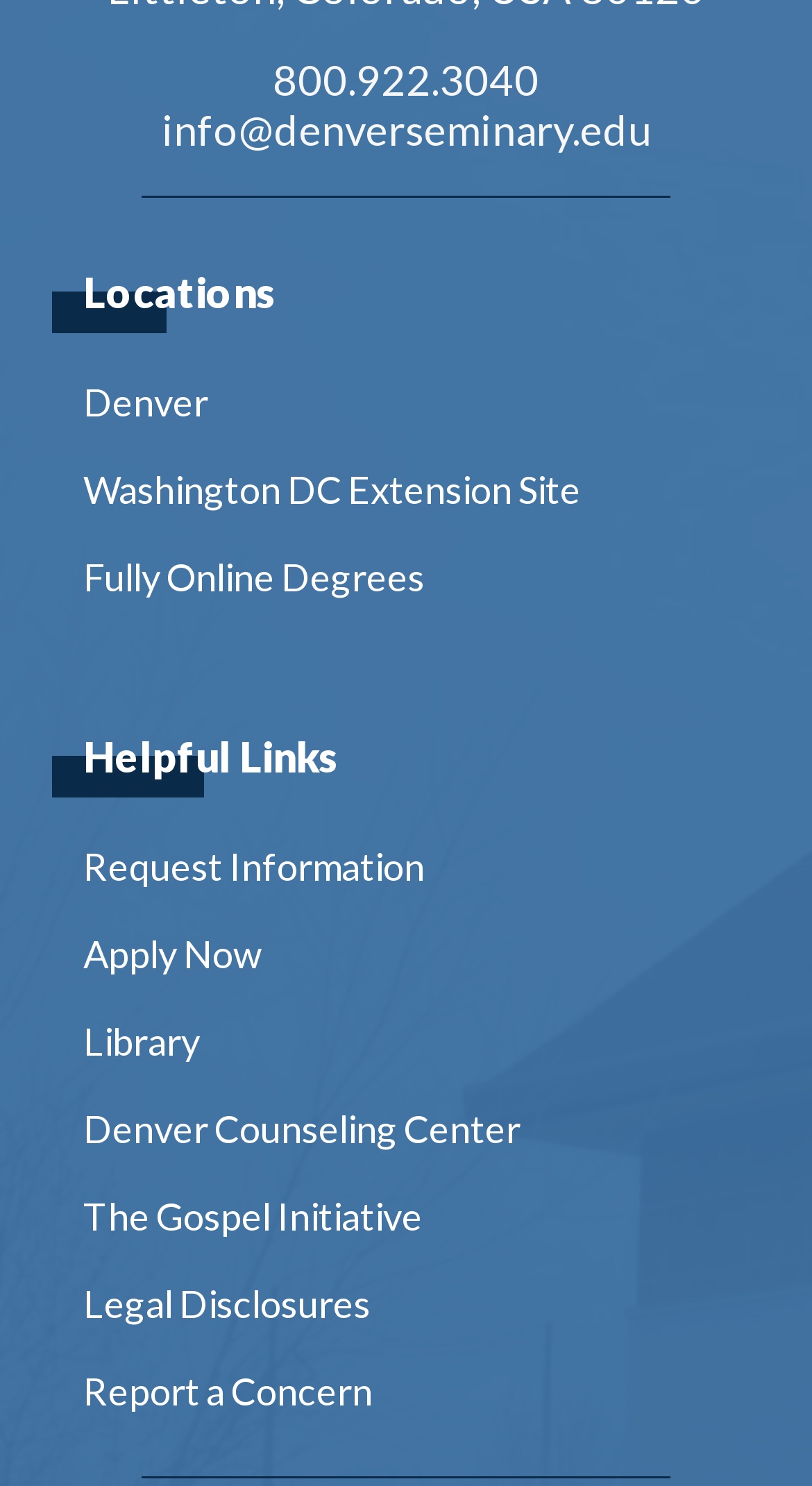Identify the bounding box coordinates for the UI element described by the following text: "info@denverseminary.edu". Provide the coordinates as four float numbers between 0 and 1, in the format [left, top, right, bottom].

[0.064, 0.07, 0.936, 0.103]